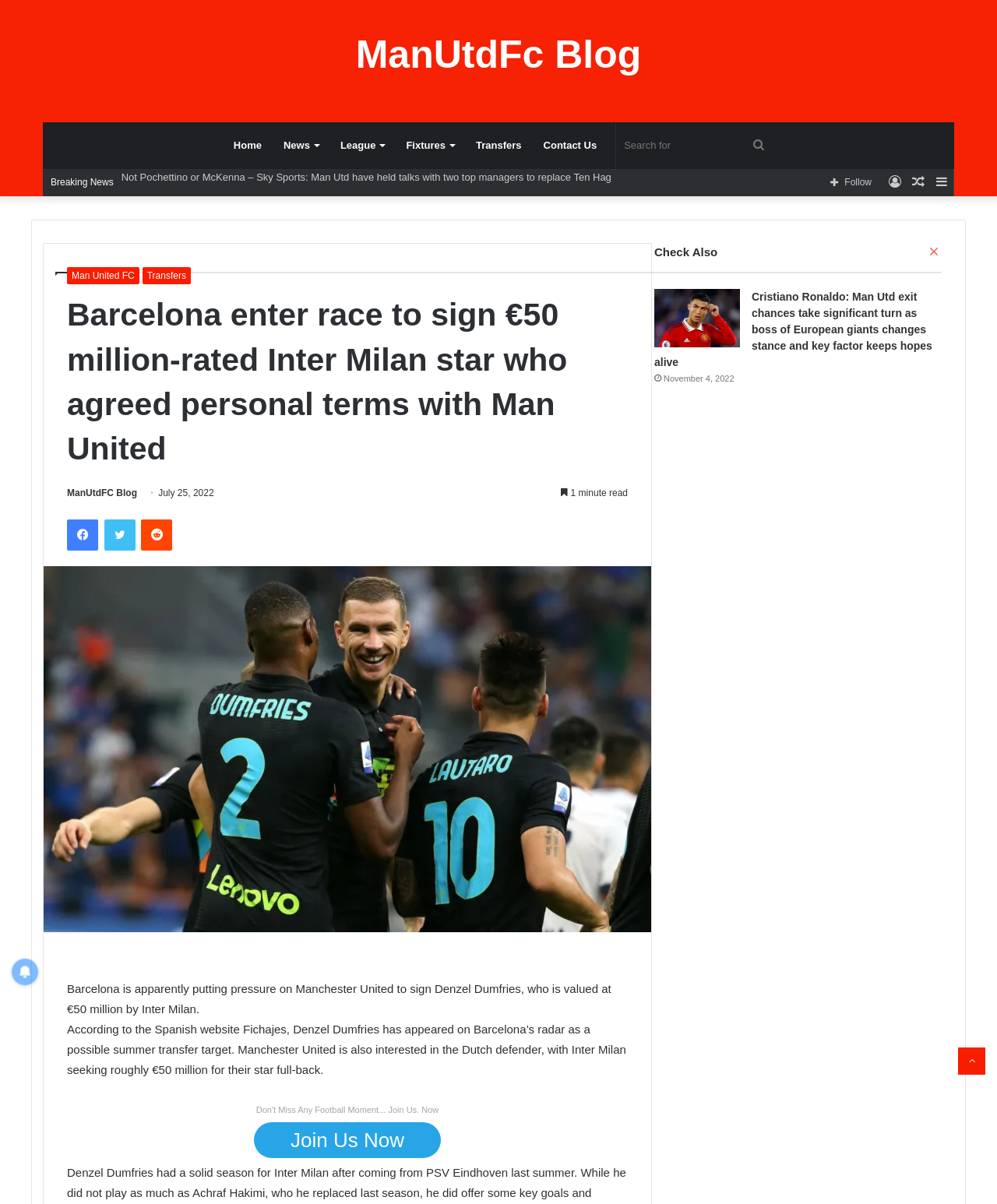Please find the bounding box coordinates in the format (top-left x, top-left y, bottom-right x, bottom-right y) for the given element description. Ensure the coordinates are floating point numbers between 0 and 1. Description: Home

[0.223, 0.102, 0.273, 0.14]